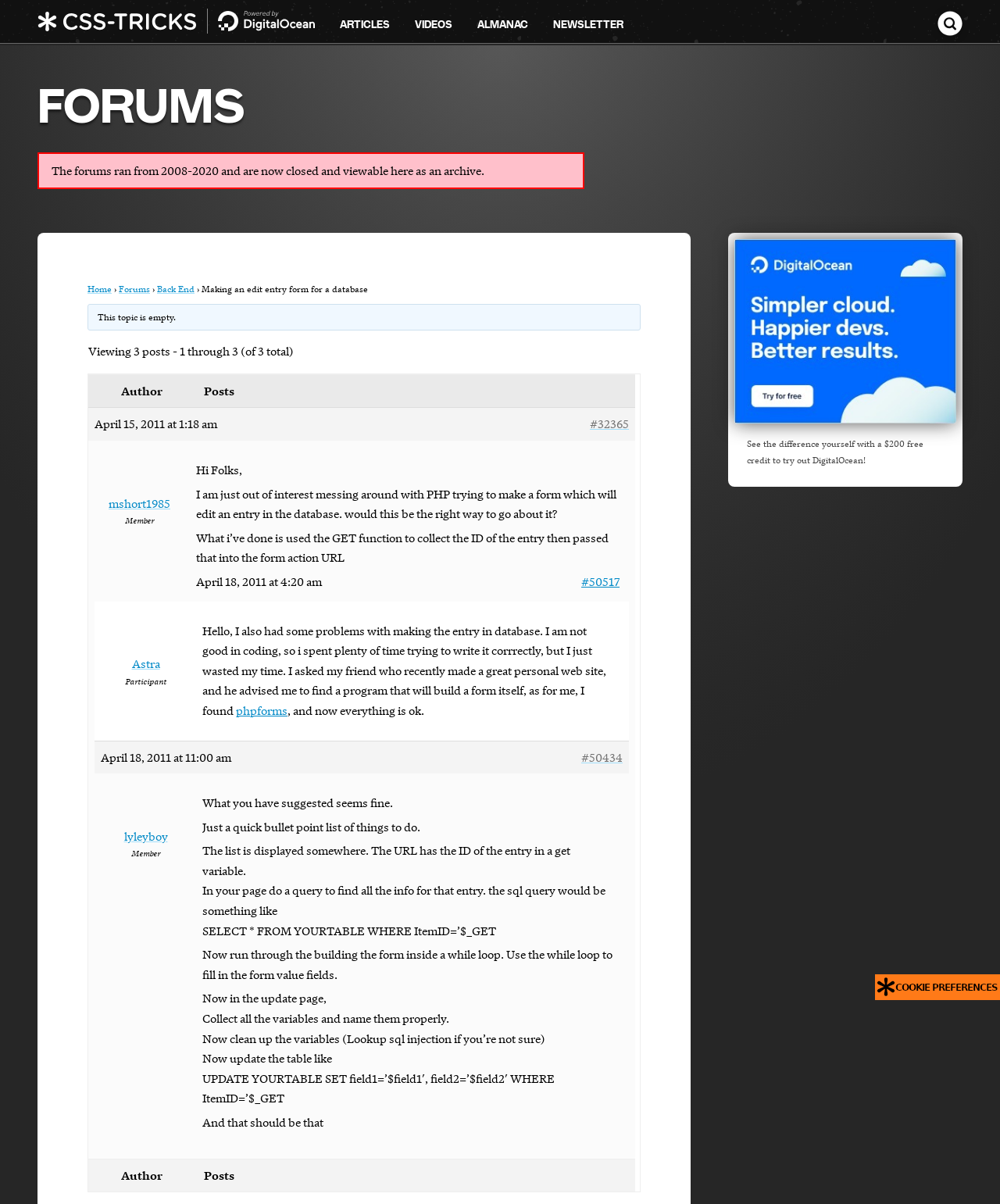Analyze the image and deliver a detailed answer to the question: What is the role of 'mshort1985' in the forum?

The role of 'mshort1985' in the forum is a 'Member' as indicated by the text 'Member' next to their username on the webpage.